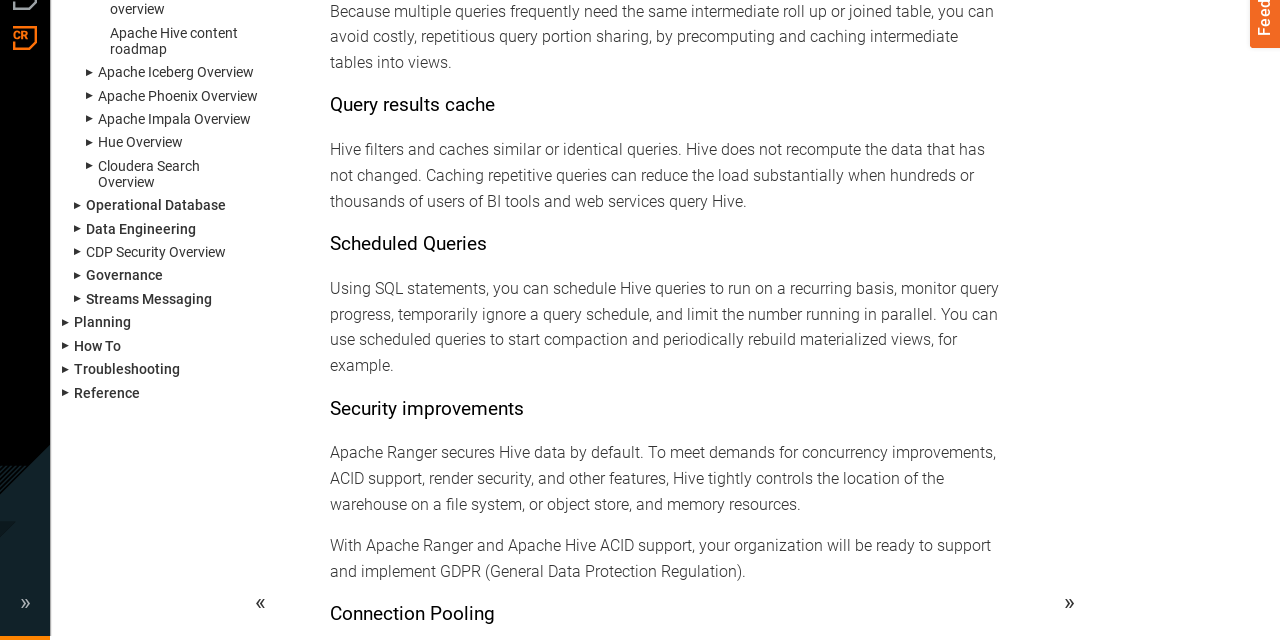Find the coordinates for the bounding box of the element with this description: "Runtime".

[0.004, 0.041, 0.035, 0.078]